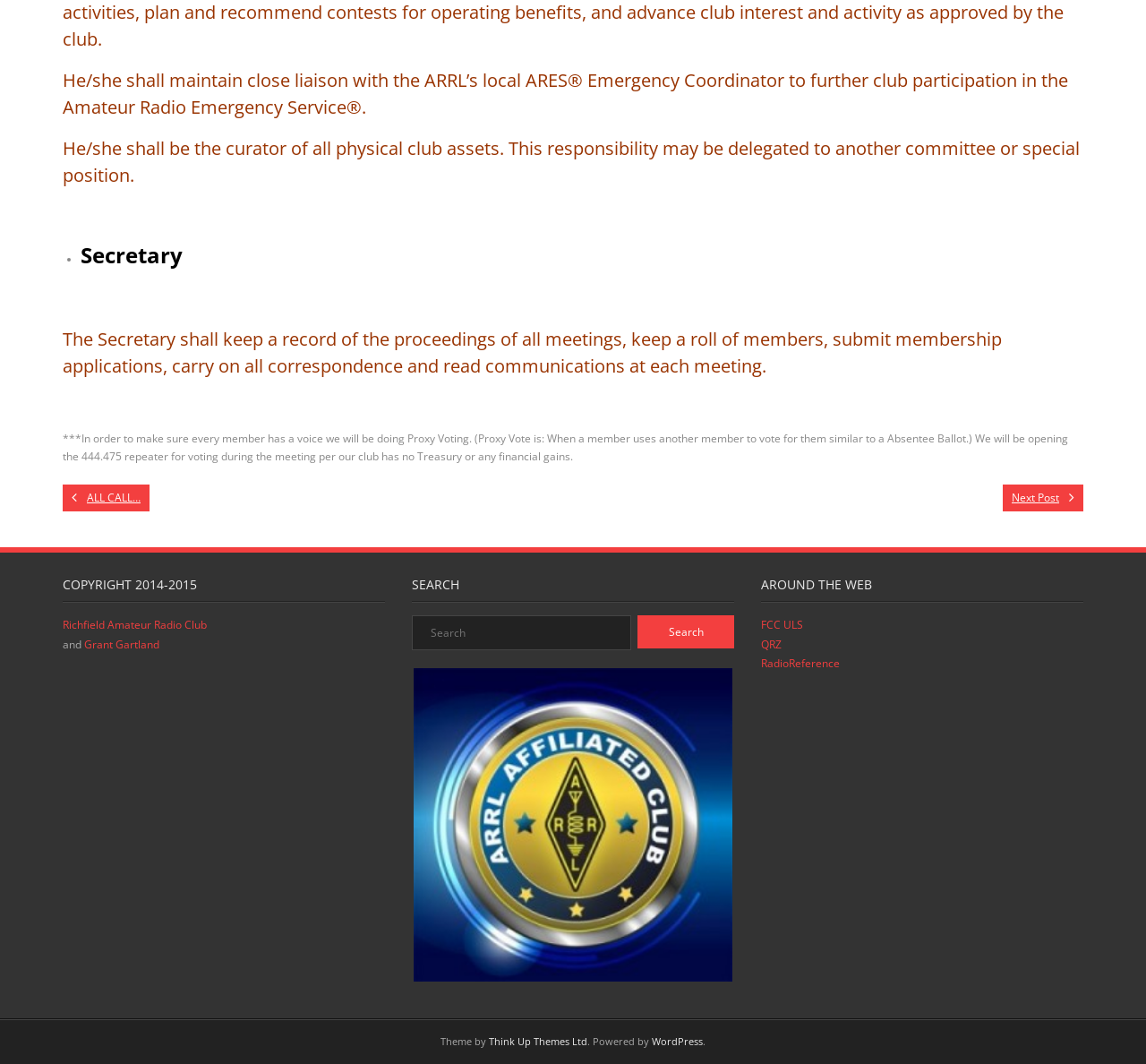Could you indicate the bounding box coordinates of the region to click in order to complete this instruction: "Click the 'Next Post' link".

[0.875, 0.455, 0.945, 0.481]